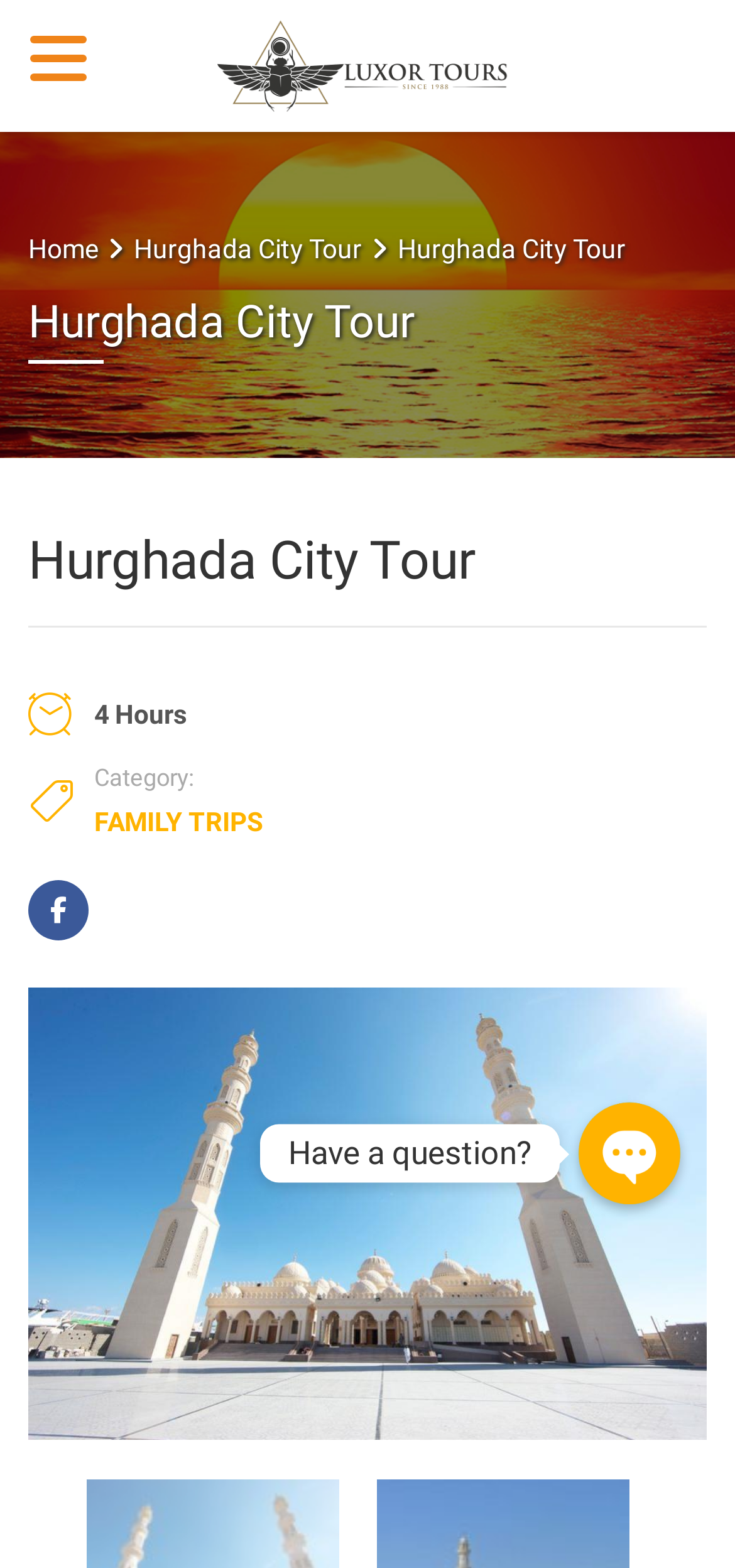Provide your answer in one word or a succinct phrase for the question: 
What is the purpose of the button at the bottom of the page?

Open chat